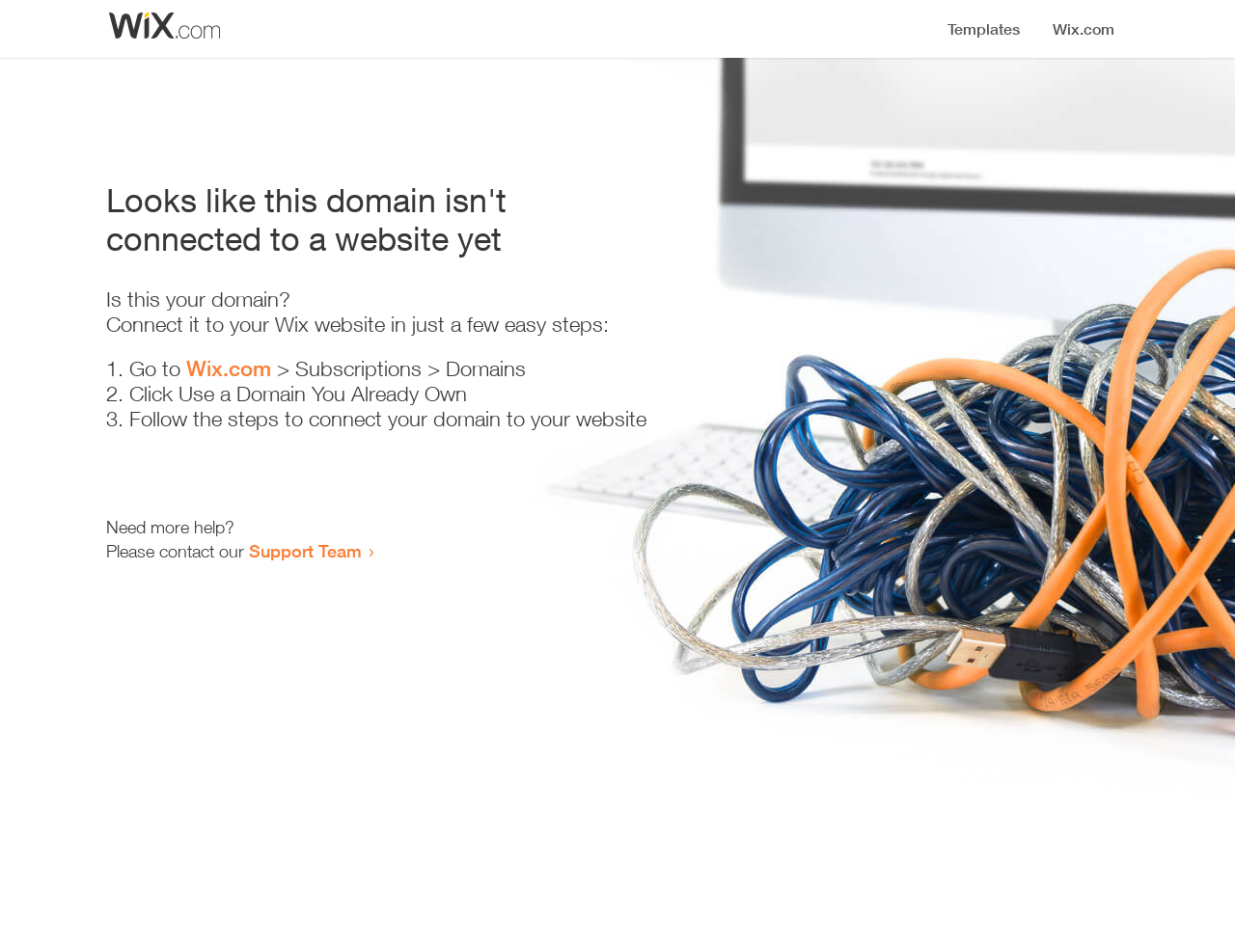Calculate the bounding box coordinates for the UI element based on the following description: "Support Team". Ensure the coordinates are four float numbers between 0 and 1, i.e., [left, top, right, bottom].

[0.202, 0.567, 0.293, 0.59]